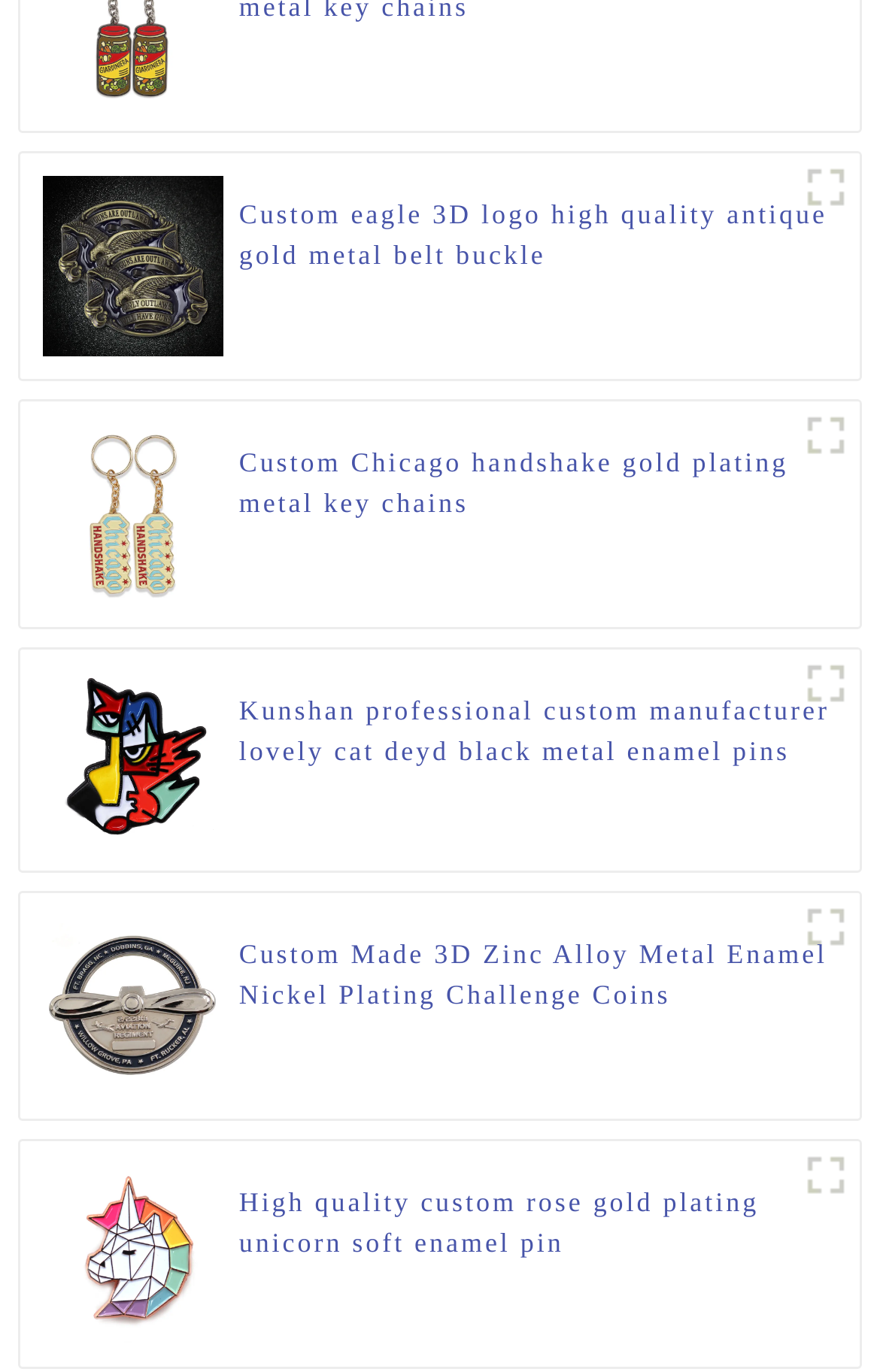Please pinpoint the bounding box coordinates for the region I should click to adhere to this instruction: "Check the details of Custom Made 3D Zinc Alloy Metal Enamel Nickel Plating Challenge Coins".

[0.272, 0.681, 0.952, 0.74]